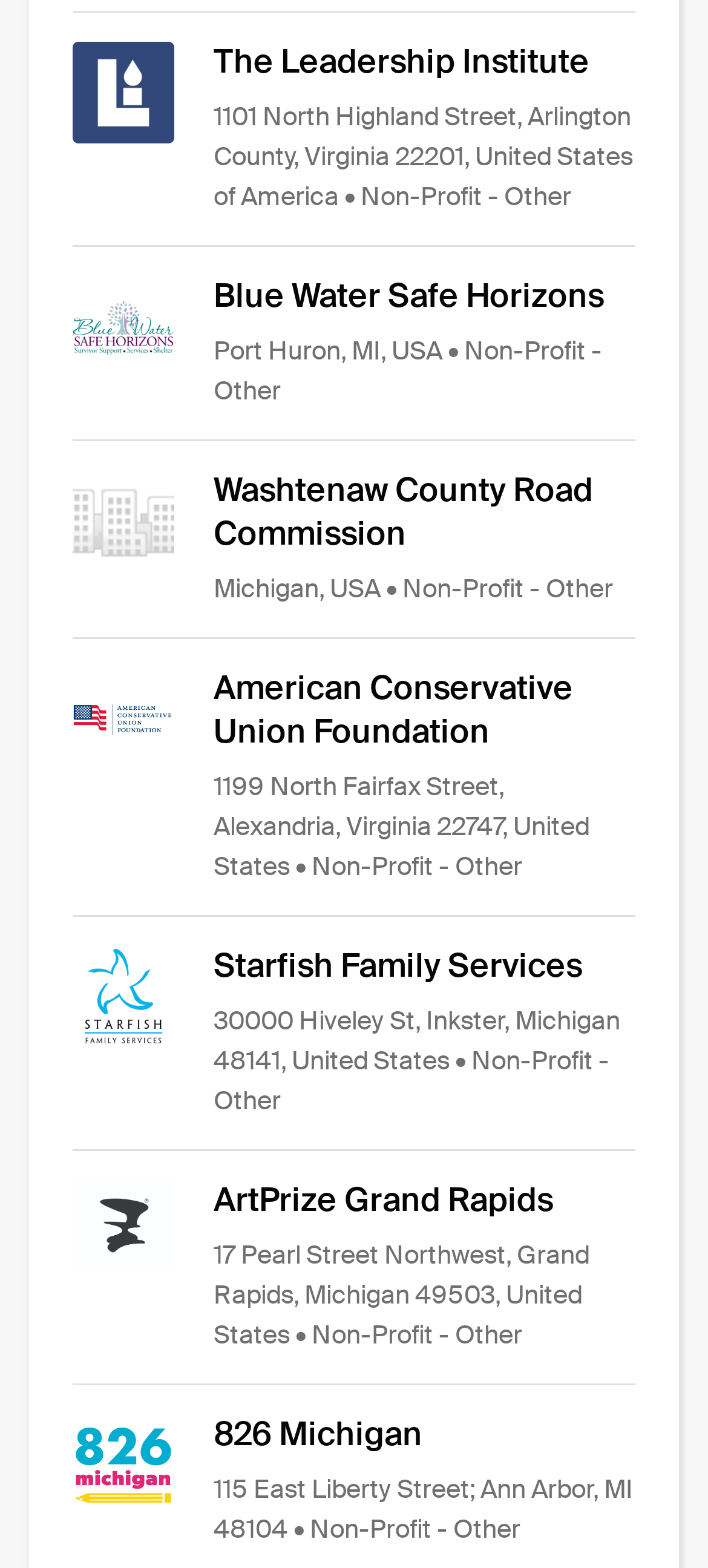How many links are on the webpage?
Give a detailed response to the question by analyzing the screenshot.

I counted the number of link elements on the webpage and found that there are 6 links, each with a heading element and an image element as child elements.